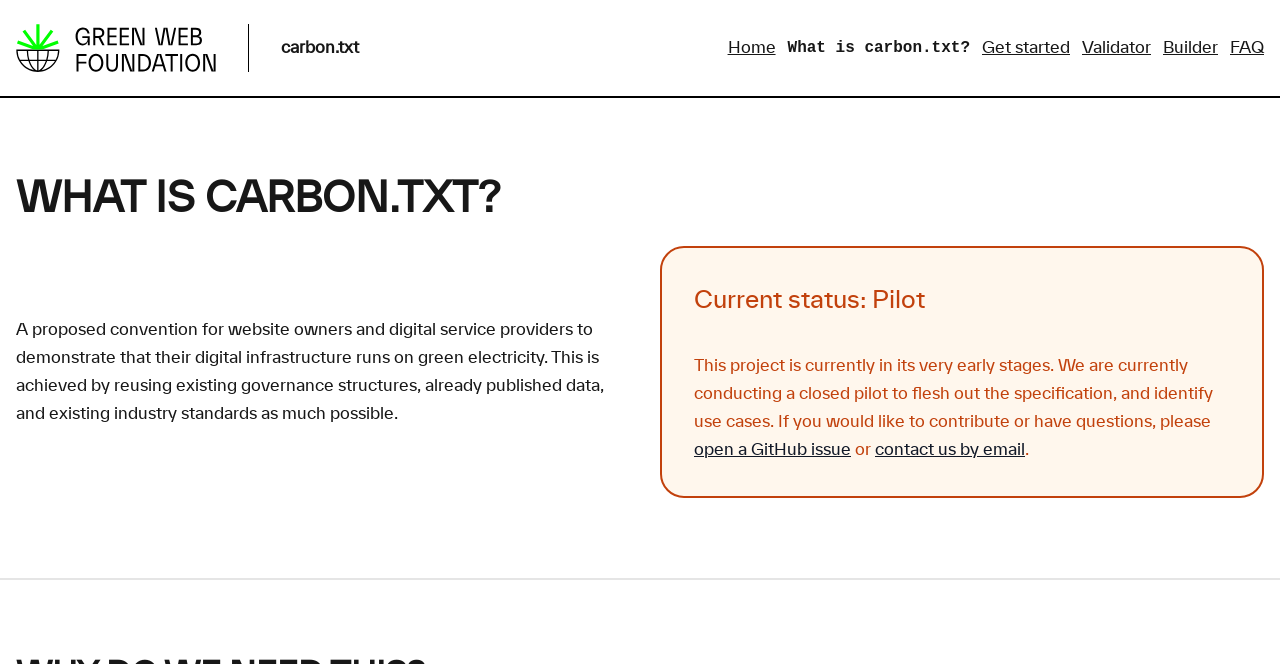Use a single word or phrase to answer the question: How can one contribute to the project?

Open a GitHub issue